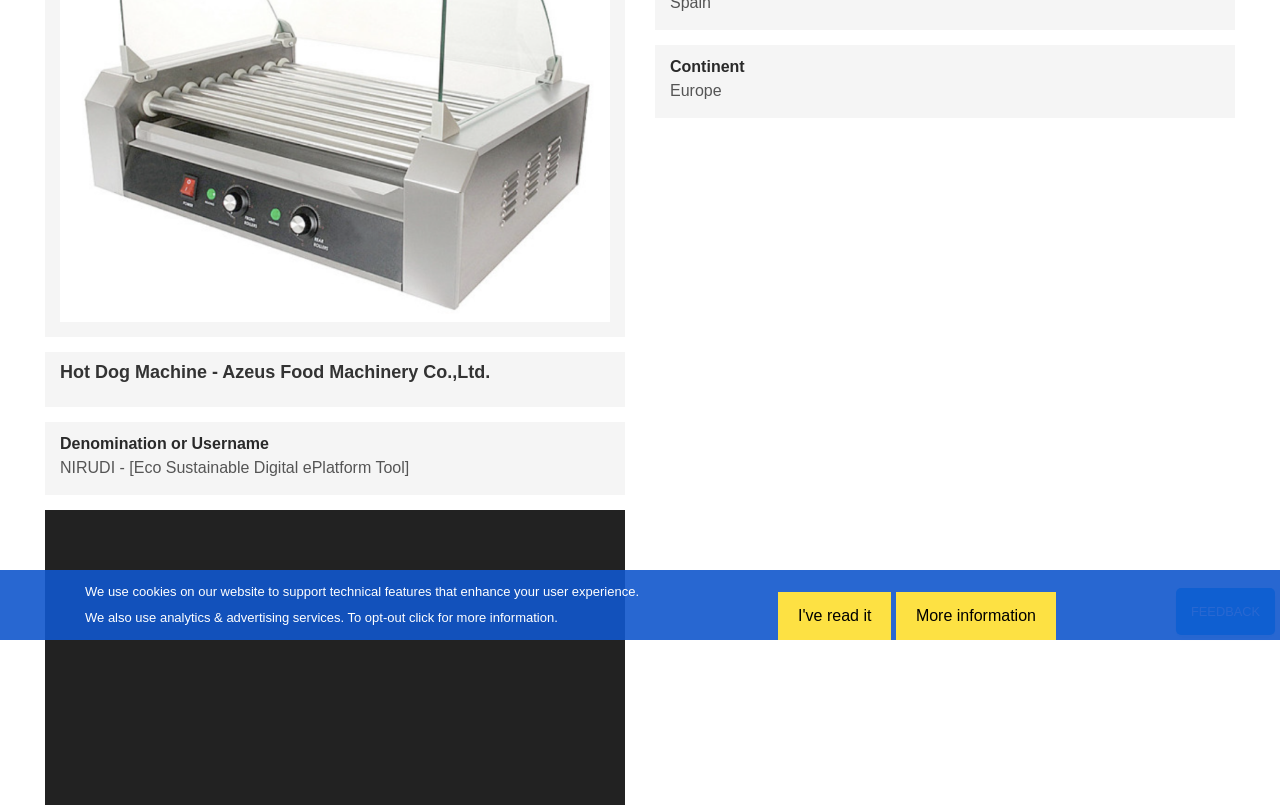From the screenshot, find the bounding box of the UI element matching this description: "I've read it". Supply the bounding box coordinates in the form [left, top, right, bottom], each a float between 0 and 1.

[0.608, 0.735, 0.696, 0.795]